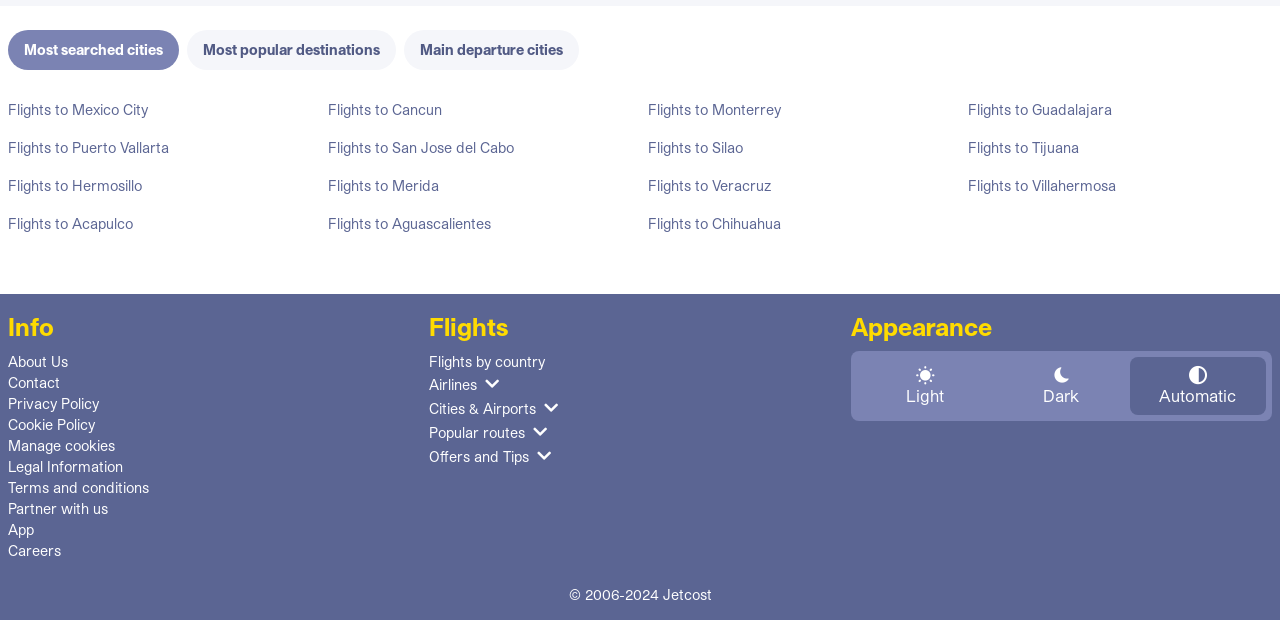Provide the bounding box coordinates of the HTML element this sentence describes: "Airlines". The bounding box coordinates consist of four float numbers between 0 and 1, i.e., [left, top, right, bottom].

[0.335, 0.602, 0.373, 0.636]